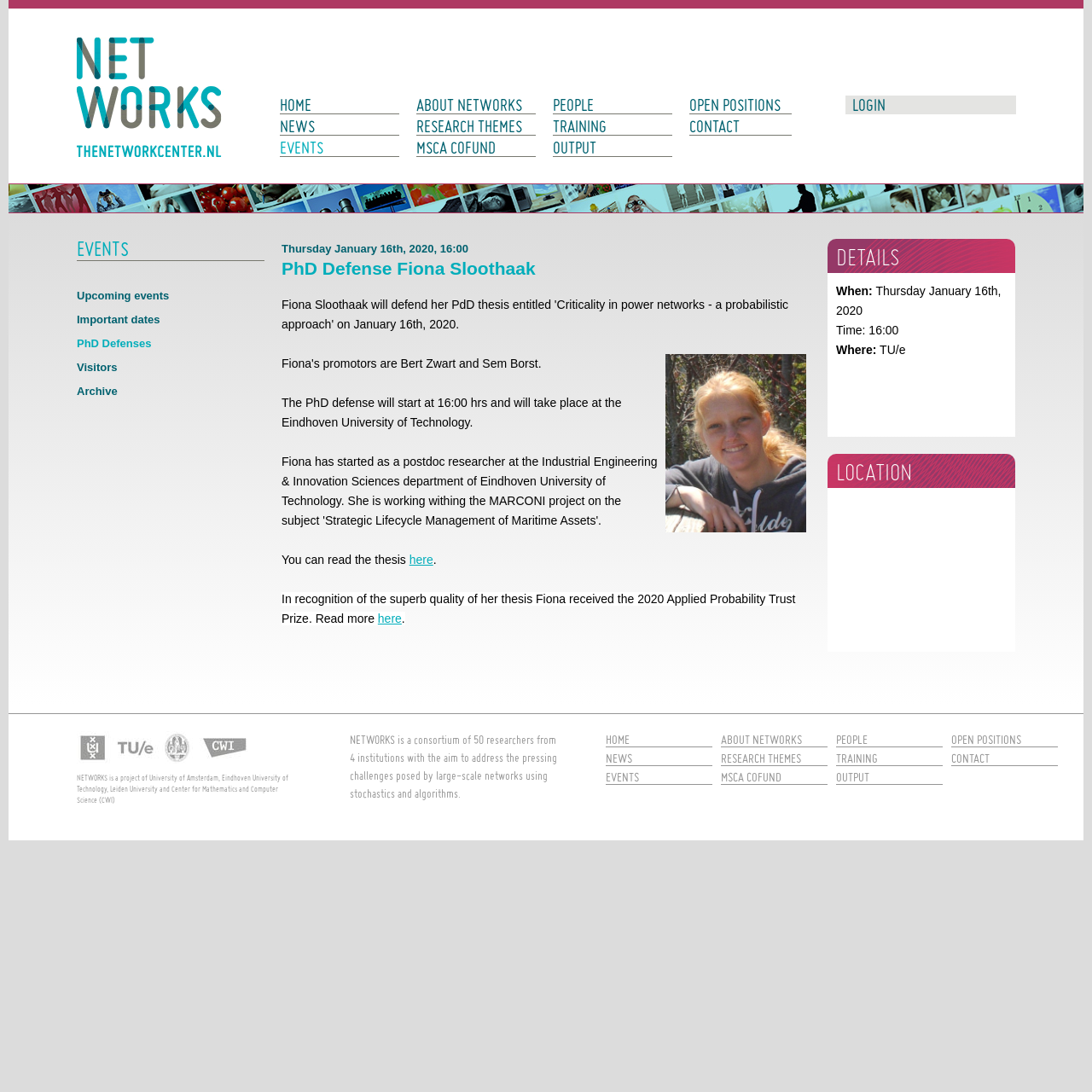Please determine the bounding box coordinates of the area that needs to be clicked to complete this task: 'Click the 'HOME' link'. The coordinates must be four float numbers between 0 and 1, formatted as [left, top, right, bottom].

[0.256, 0.085, 0.366, 0.105]